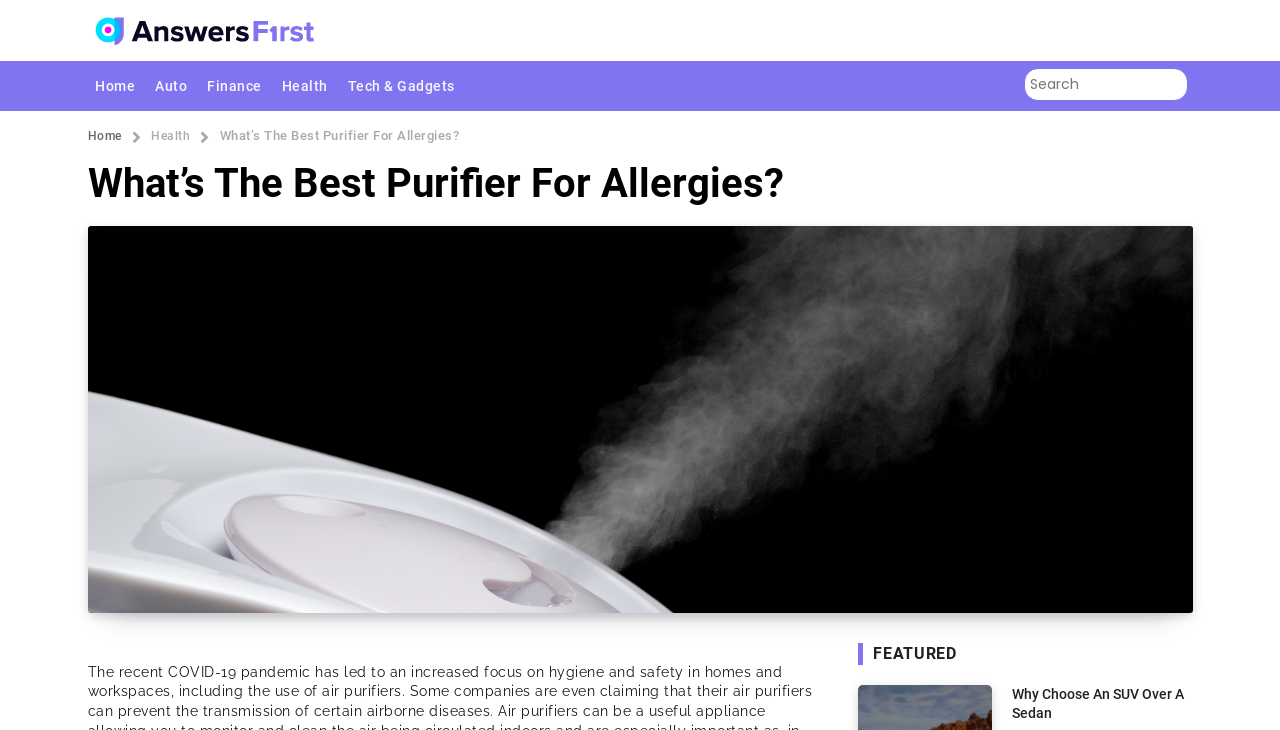Can you find and generate the webpage's heading?

What’s The Best Purifier For Allergies?